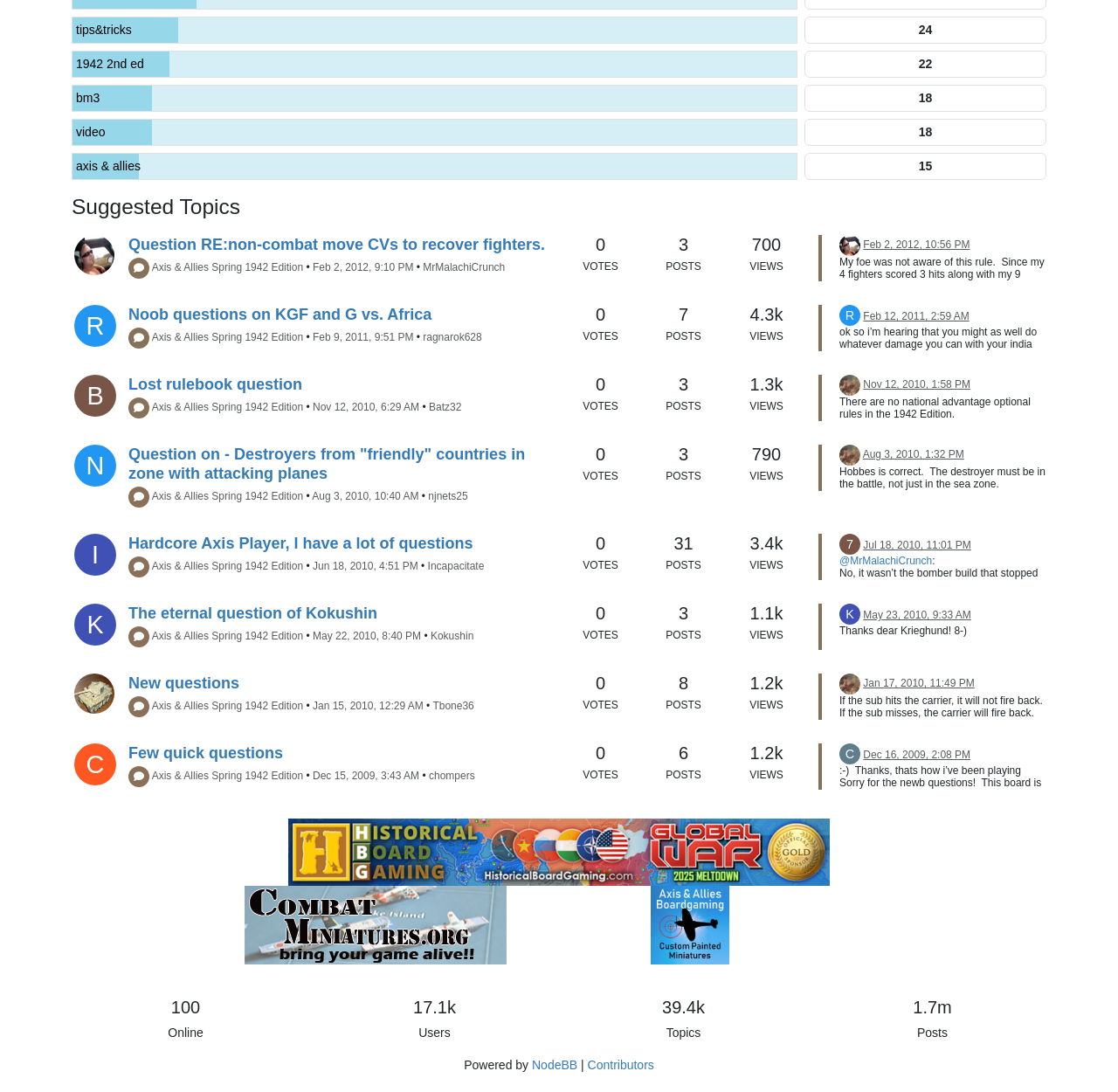Please specify the bounding box coordinates for the clickable region that will help you carry out the instruction: "View the topic 'Question RE:non-combat move CVs to recover fighters.'".

[0.115, 0.215, 0.488, 0.233]